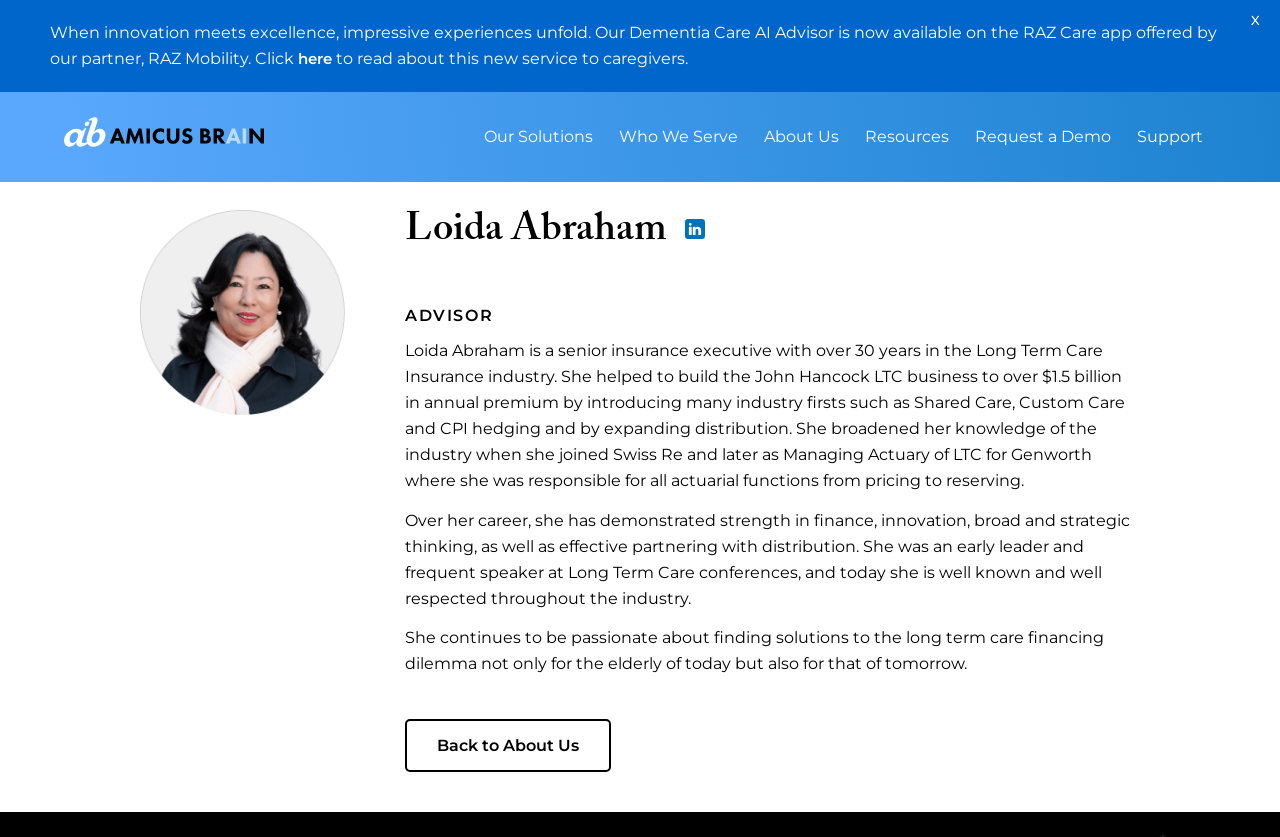Locate the bounding box coordinates of the area you need to click to fulfill this instruction: 'Go to the About Us page'. The coordinates must be in the form of four float numbers ranging from 0 to 1: [left, top, right, bottom].

[0.316, 0.859, 0.477, 0.923]